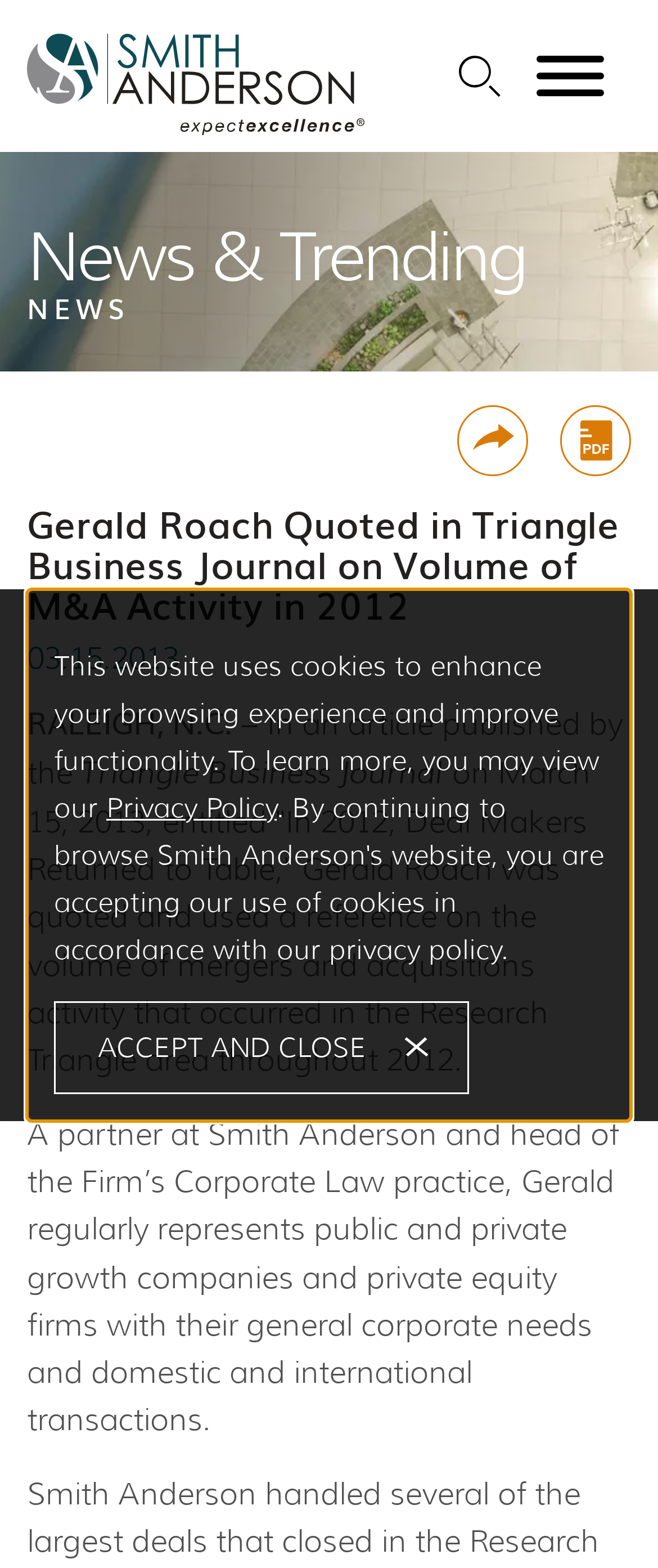Locate the bounding box coordinates of the clickable part needed for the task: "Print this page as a PDF".

[0.851, 0.258, 0.959, 0.304]